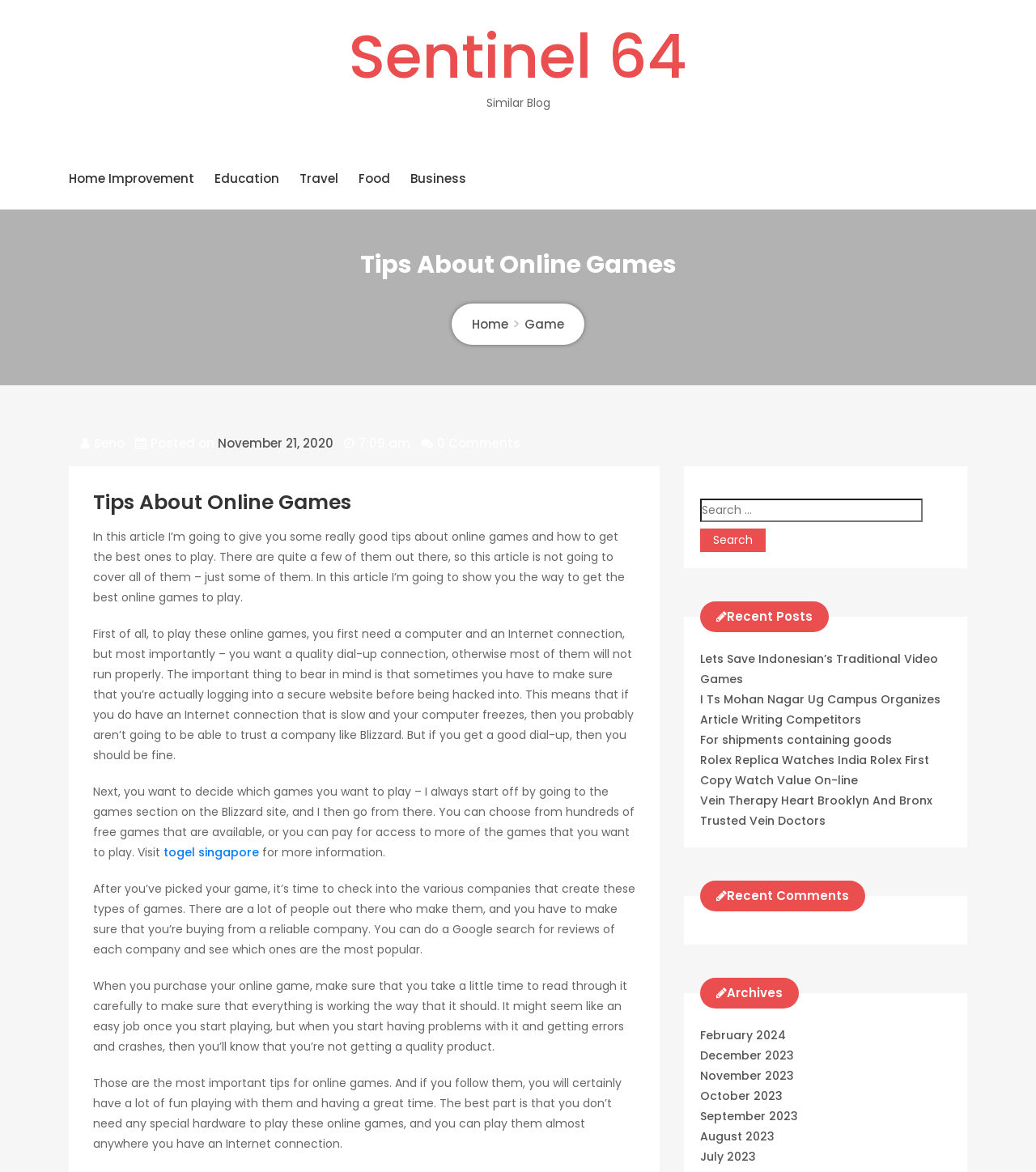Please indicate the bounding box coordinates for the clickable area to complete the following task: "Read the 'Tips About Online Games' article". The coordinates should be specified as four float numbers between 0 and 1, i.e., [left, top, right, bottom].

[0.09, 0.451, 0.603, 0.517]